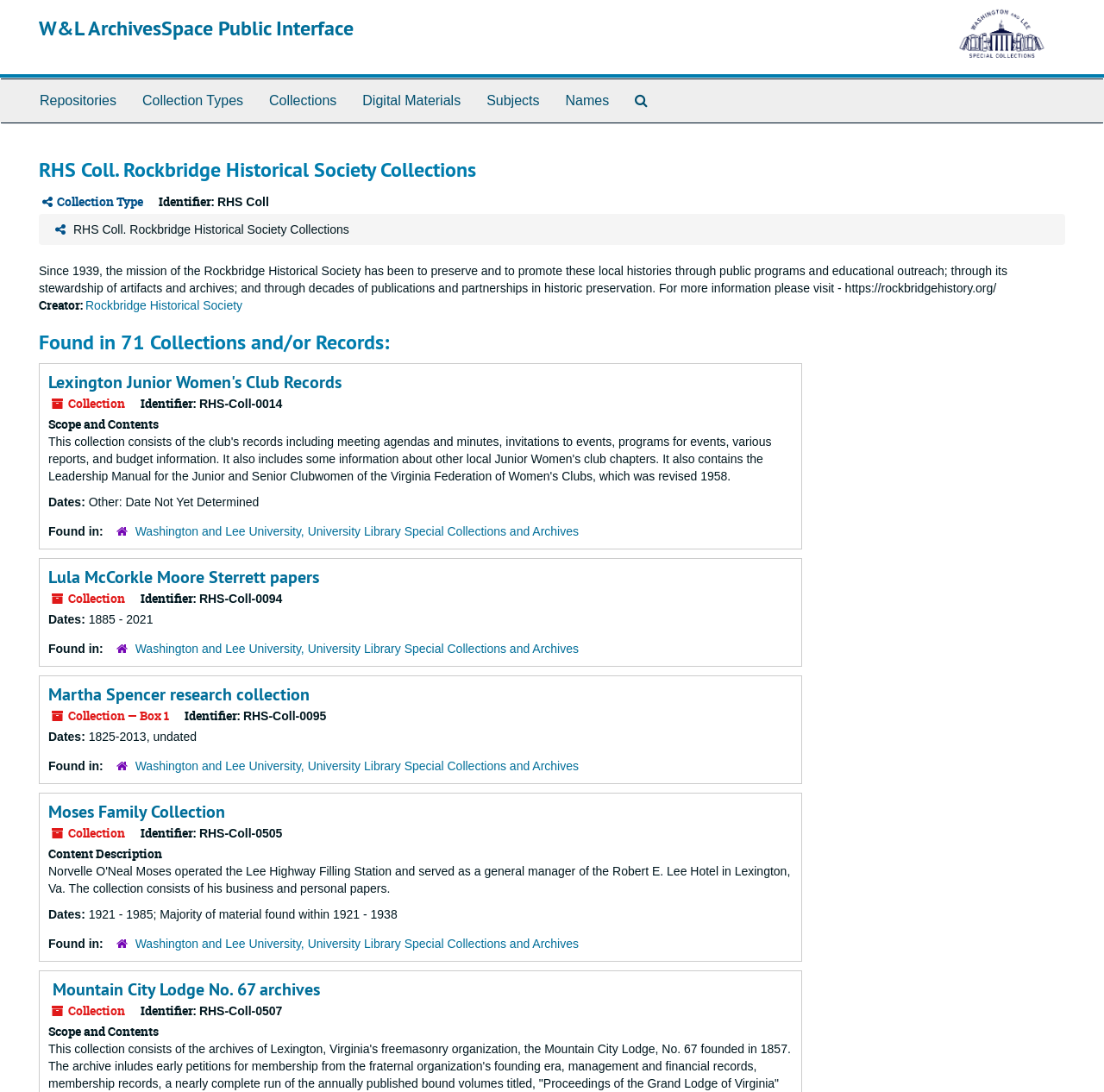Identify the bounding box coordinates of the area you need to click to perform the following instruction: "Explore the 'Washington and Lee University, University Library Special Collections and Archives' link".

[0.122, 0.48, 0.524, 0.493]